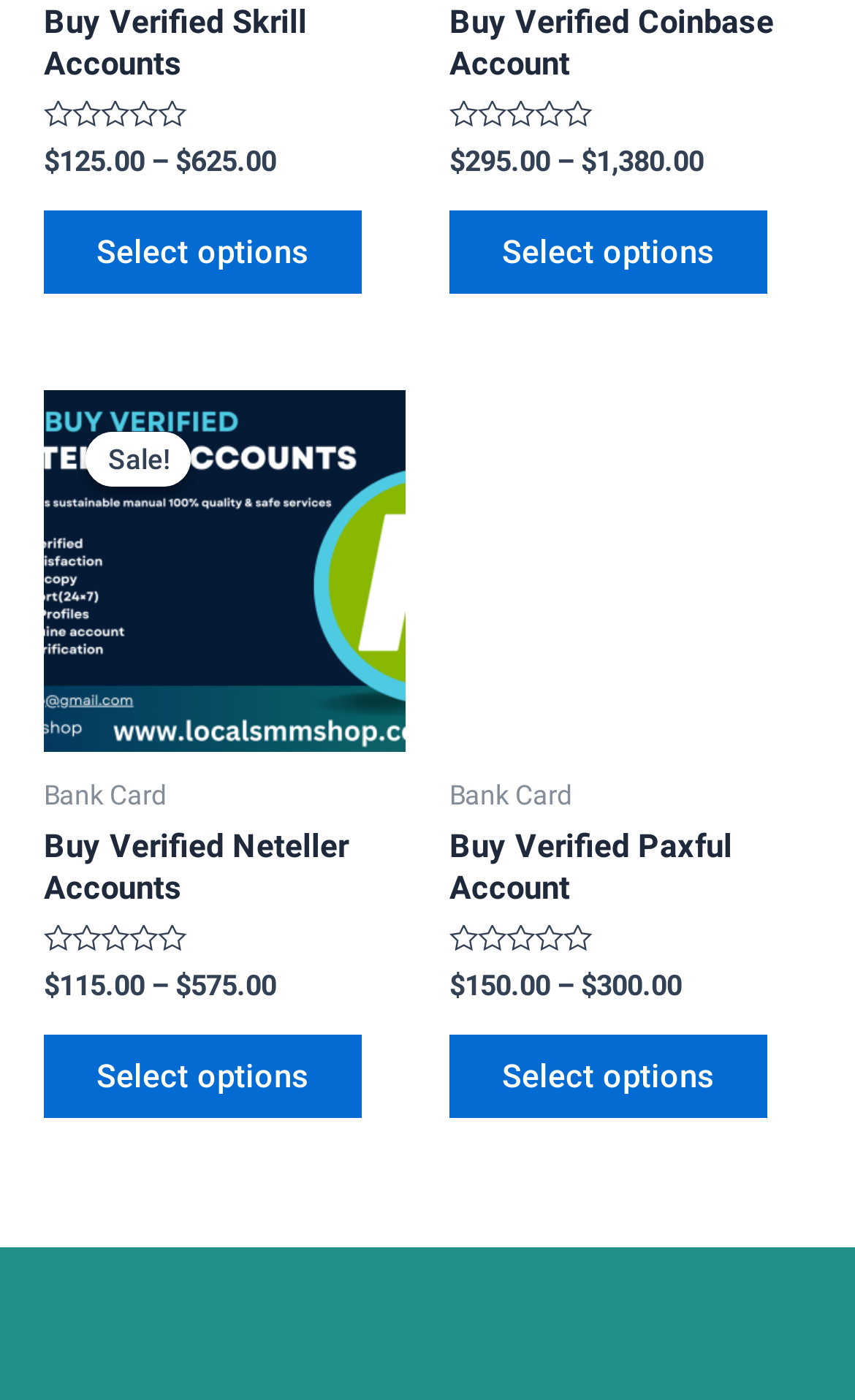Please find the bounding box coordinates of the clickable region needed to complete the following instruction: "Buy Verified Neteller Account". The bounding box coordinates must consist of four float numbers between 0 and 1, i.e., [left, top, right, bottom].

[0.051, 0.279, 0.474, 0.537]